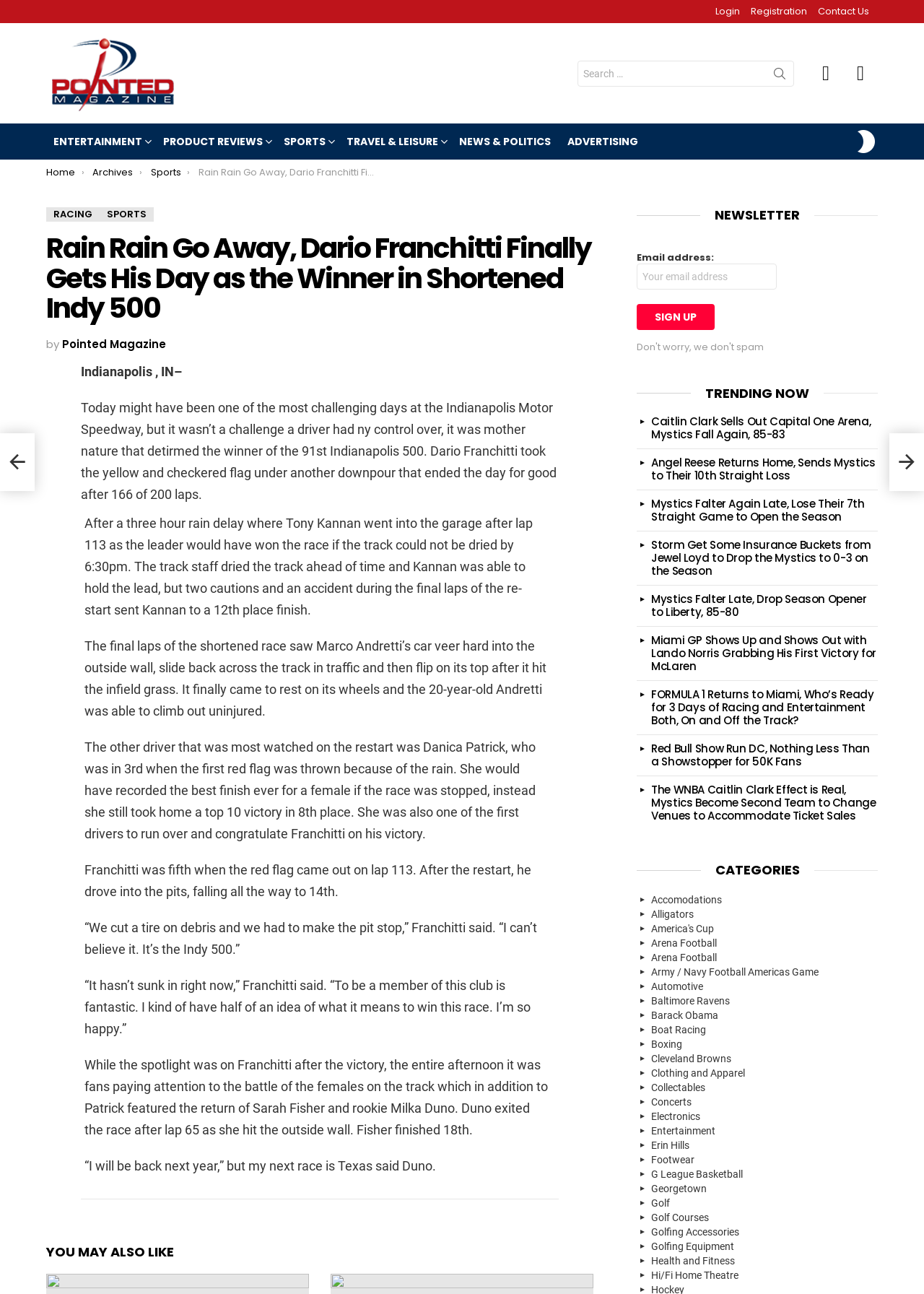What is the position of the 'Search for:' text?
Use the screenshot to answer the question with a single word or phrase.

Top-right